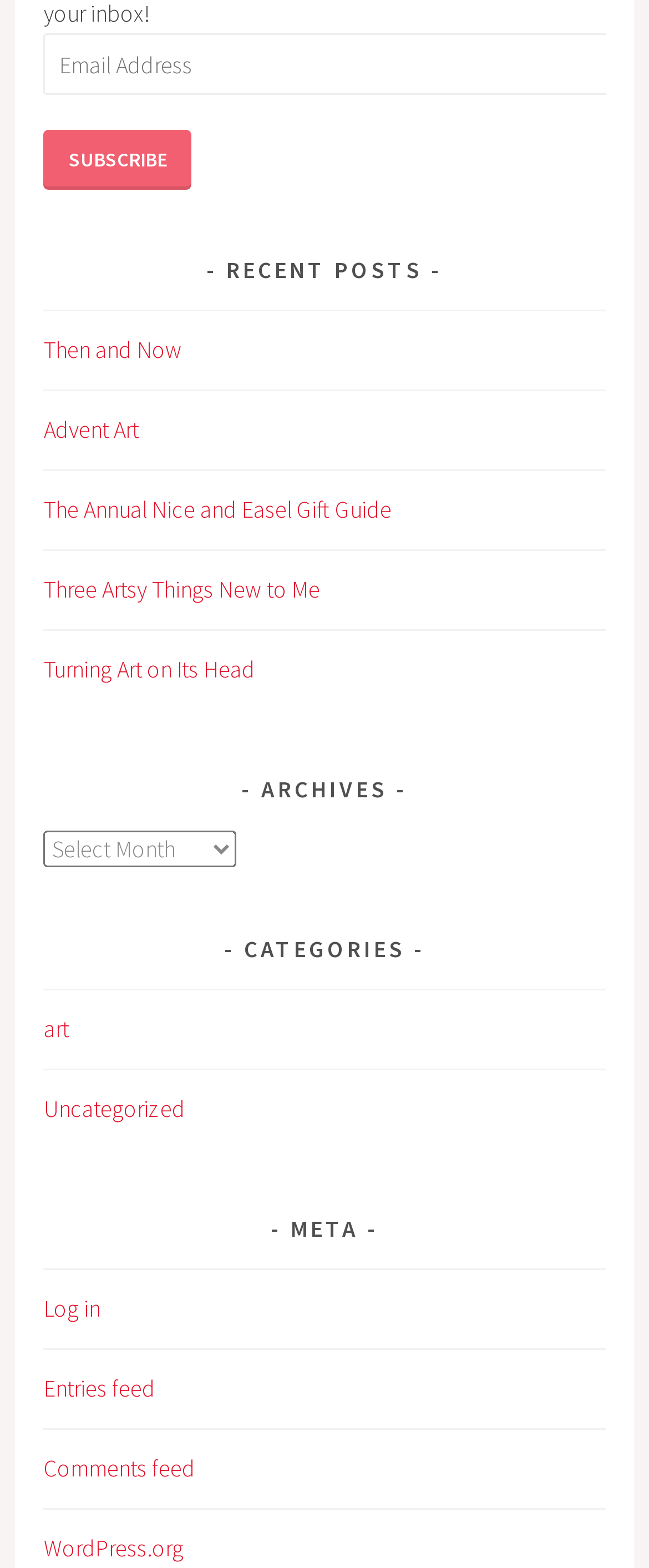Determine the bounding box coordinates of the UI element that matches the following description: "art". The coordinates should be four float numbers between 0 and 1 in the format [left, top, right, bottom].

[0.068, 0.646, 0.106, 0.666]